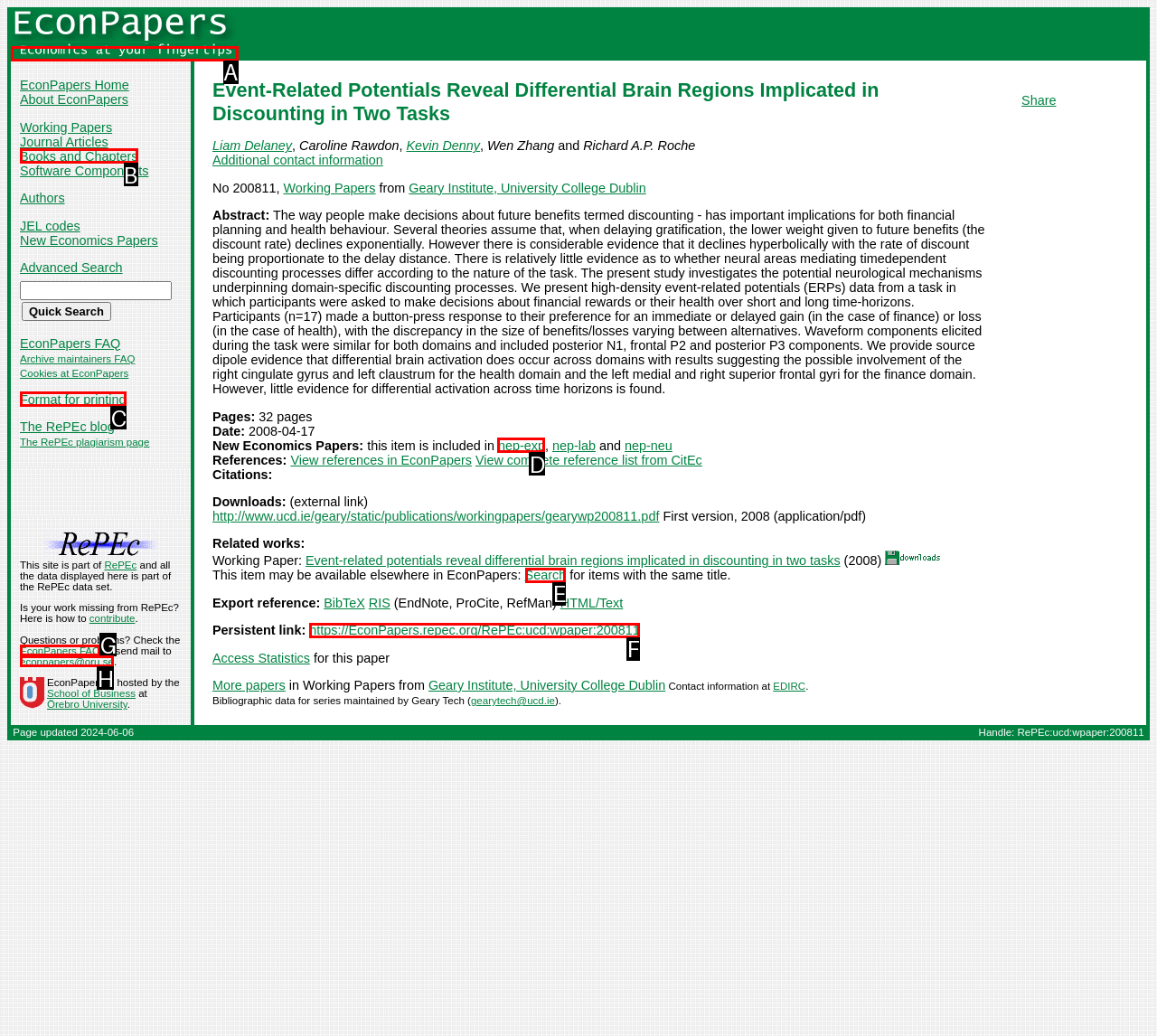Tell me which UI element to click to fulfill the given task: Search for items with the same title. Respond with the letter of the correct option directly.

E